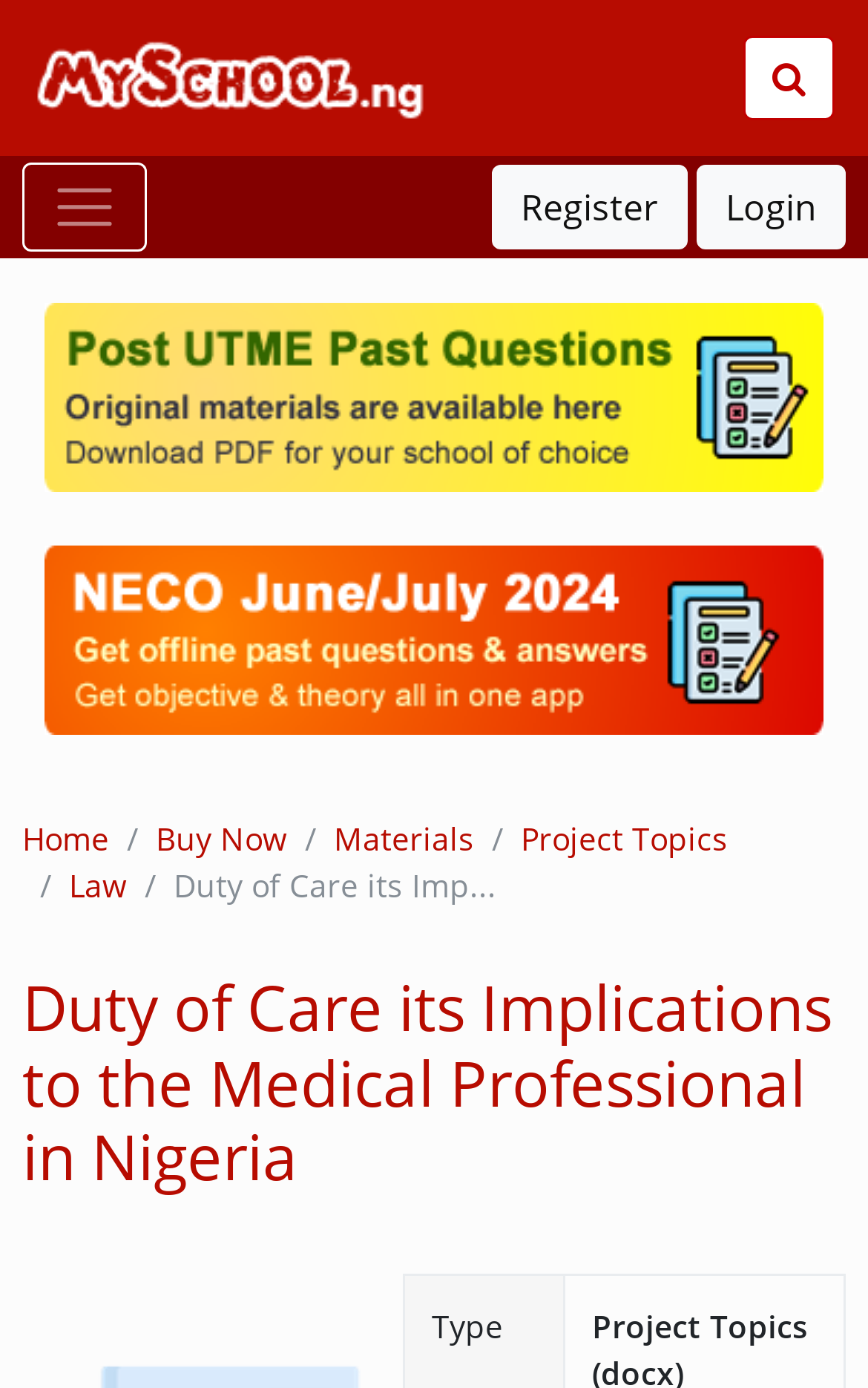Provide a thorough description of the webpage's content and layout.

The webpage is about "Duty of Care its Implications to the Medical Professional in Nigeria" on the Myschool platform. At the top left corner, there is a link to "Myschool.ng" accompanied by an image of the same name. On the top right corner, there is a button with a search icon and another button with no text. 

Below these elements, there are two links, "Register" and "Login", positioned side by side. Underneath these links, there are two promotional links with accompanying images, one for "Post-UTME Past Questions" and another for "NECO June/July 2024". 

On the left side of the page, there is a navigation menu with links to "Home", "Buy Now", "Materials", "Project Topics", and "Law". To the right of the navigation menu, there is a heading that repeats the title "Duty of Care its Implications to the Medical Professional in Nigeria". Above this heading, there is a partial text "Duty of Care its Imp...".